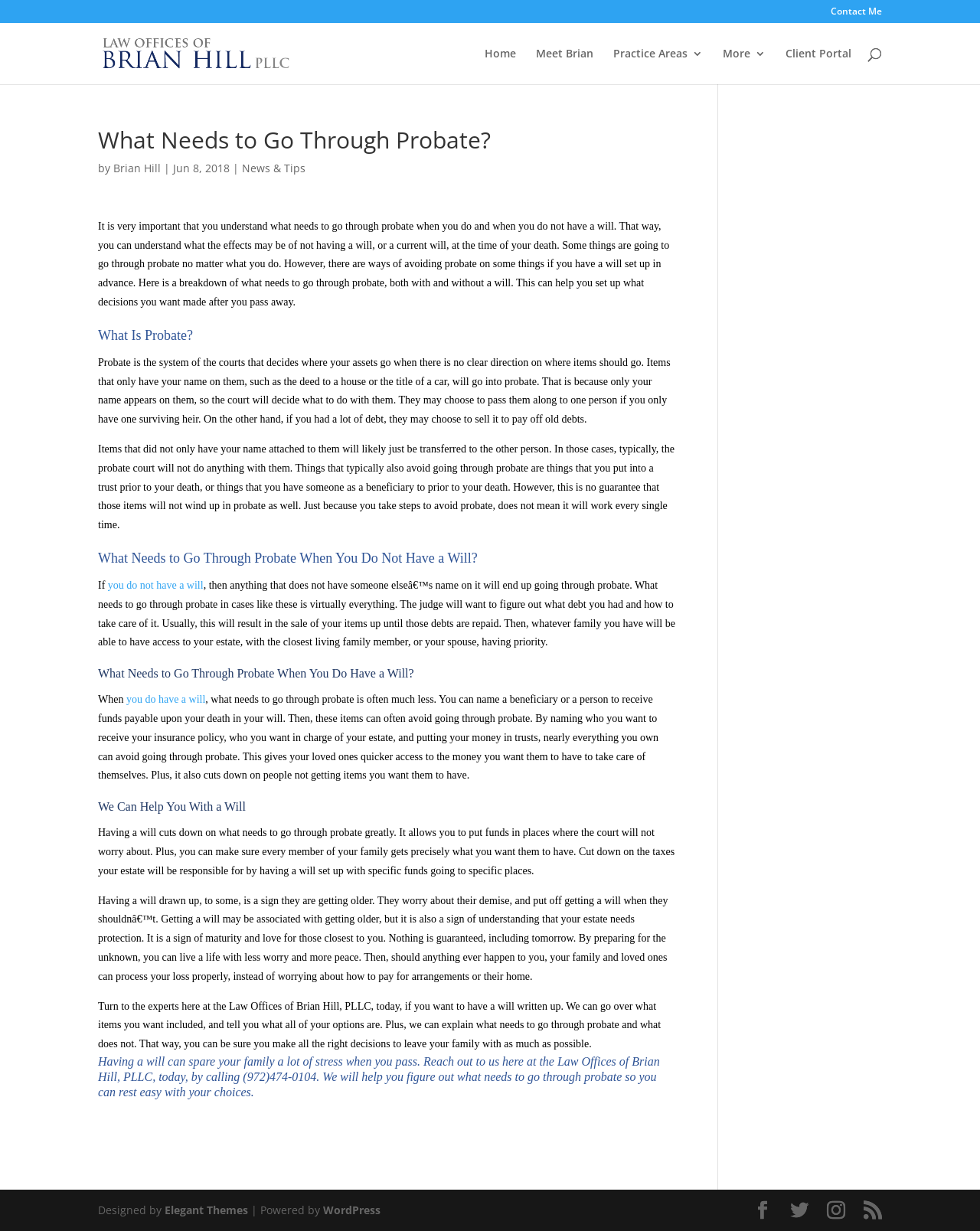Determine the bounding box coordinates of the region I should click to achieve the following instruction: "Click Contact Me". Ensure the bounding box coordinates are four float numbers between 0 and 1, i.e., [left, top, right, bottom].

[0.848, 0.006, 0.9, 0.019]